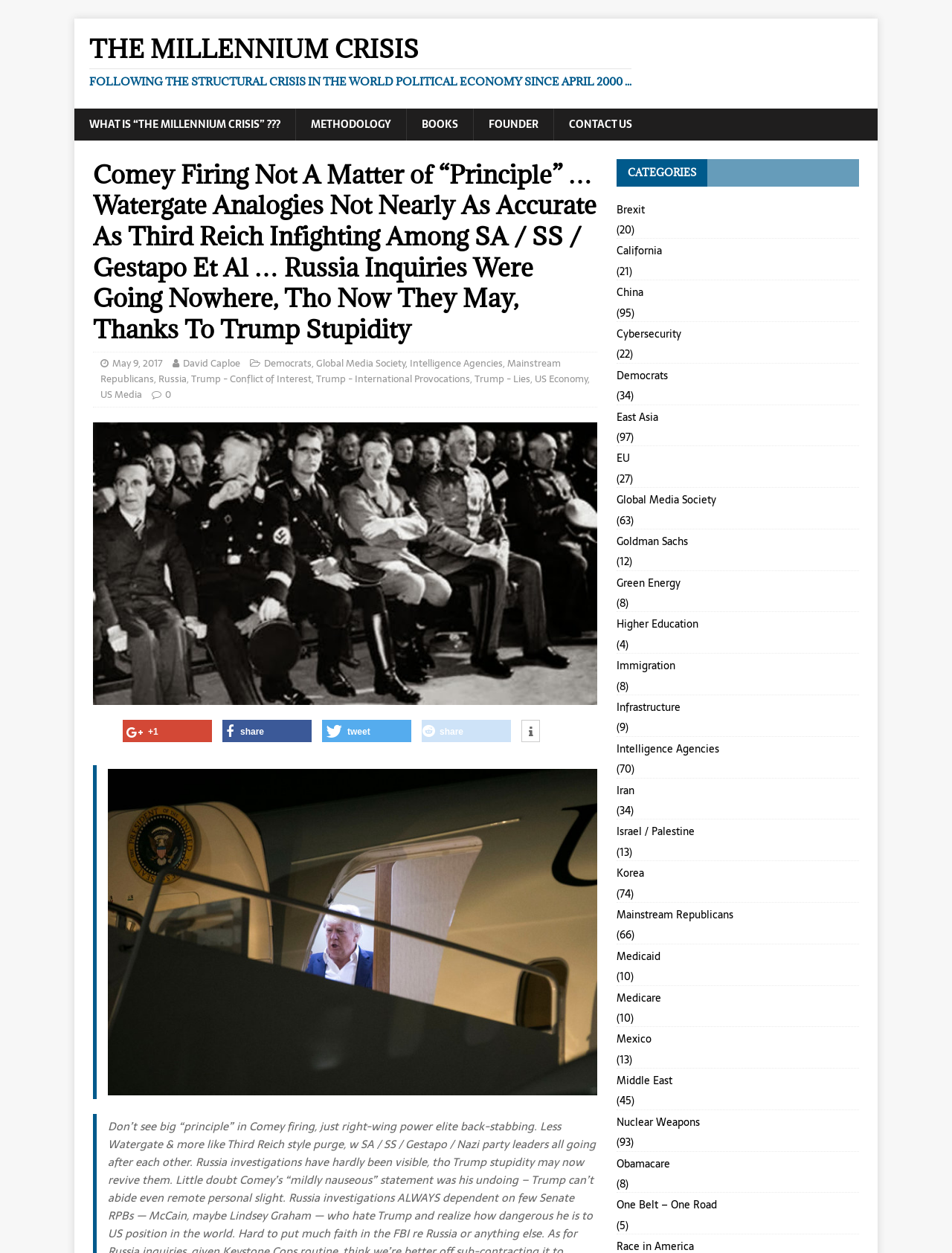Determine the bounding box coordinates of the region to click in order to accomplish the following instruction: "Read the article about Comey Firing". Provide the coordinates as four float numbers between 0 and 1, specifically [left, top, right, bottom].

[0.098, 0.127, 0.627, 0.275]